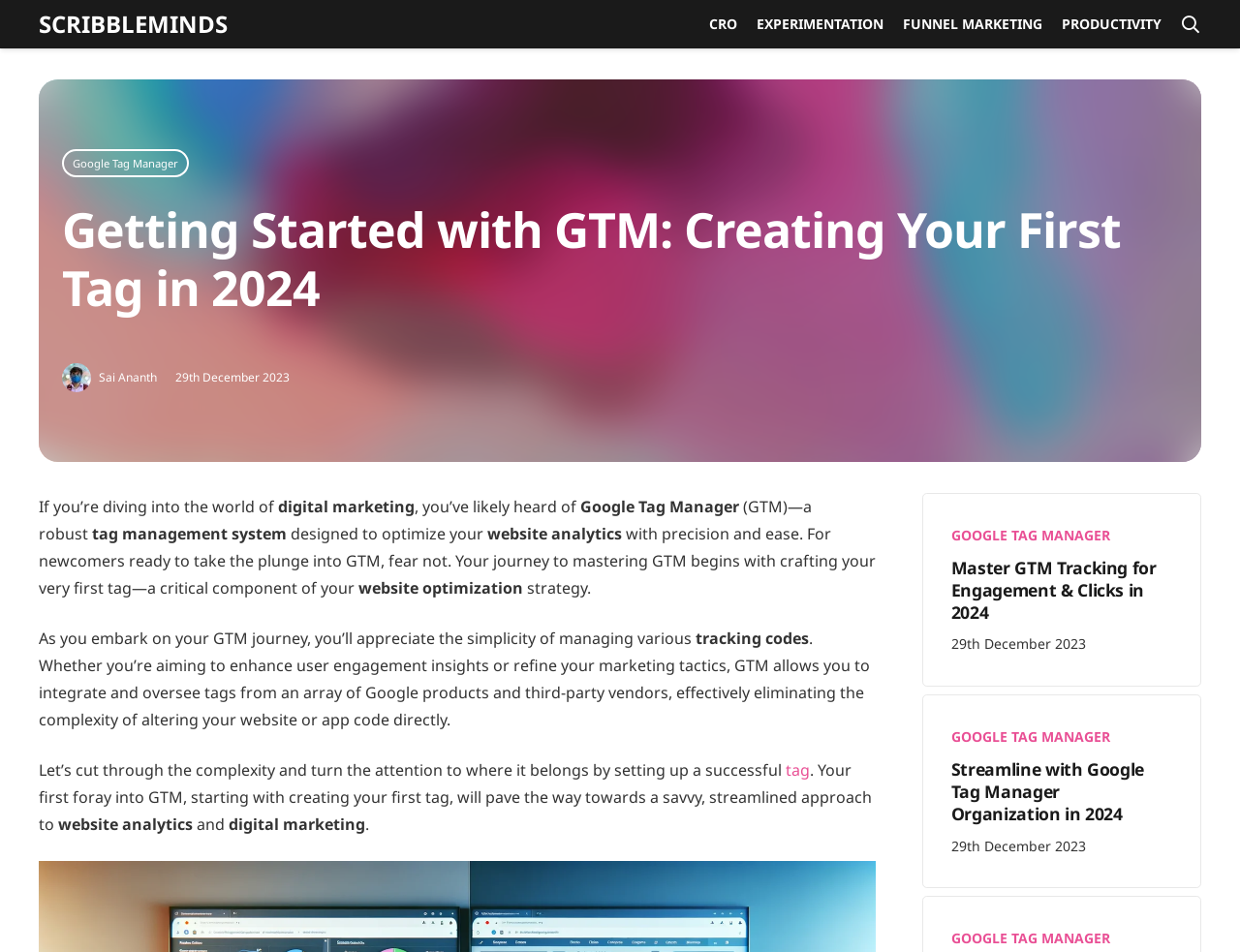Using the provided element description: "Follow", determine the bounding box coordinates of the corresponding UI element in the screenshot.

None